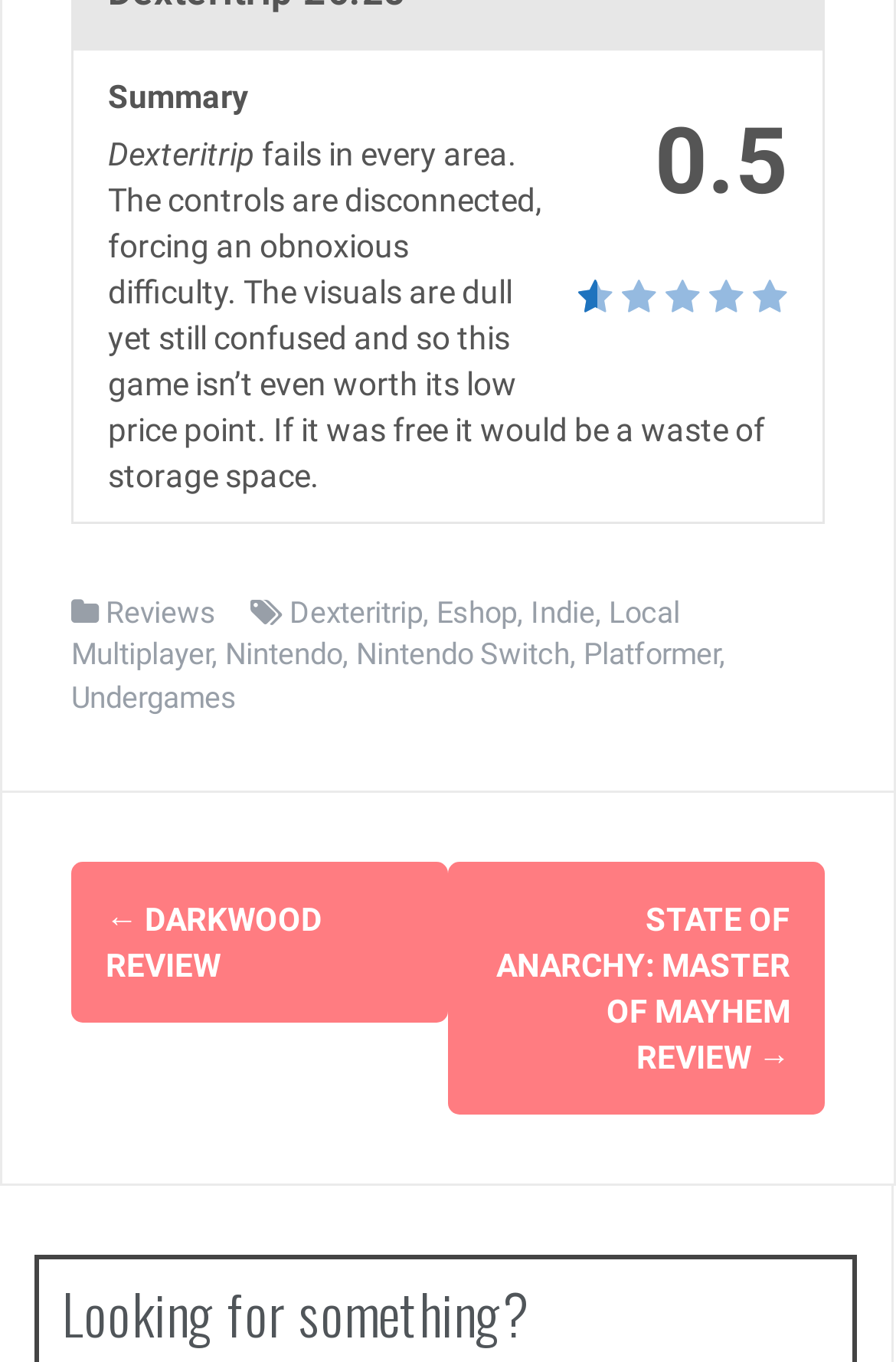Please identify the bounding box coordinates of the clickable area that will fulfill the following instruction: "Click on Reviews". The coordinates should be in the format of four float numbers between 0 and 1, i.e., [left, top, right, bottom].

[0.118, 0.437, 0.241, 0.462]